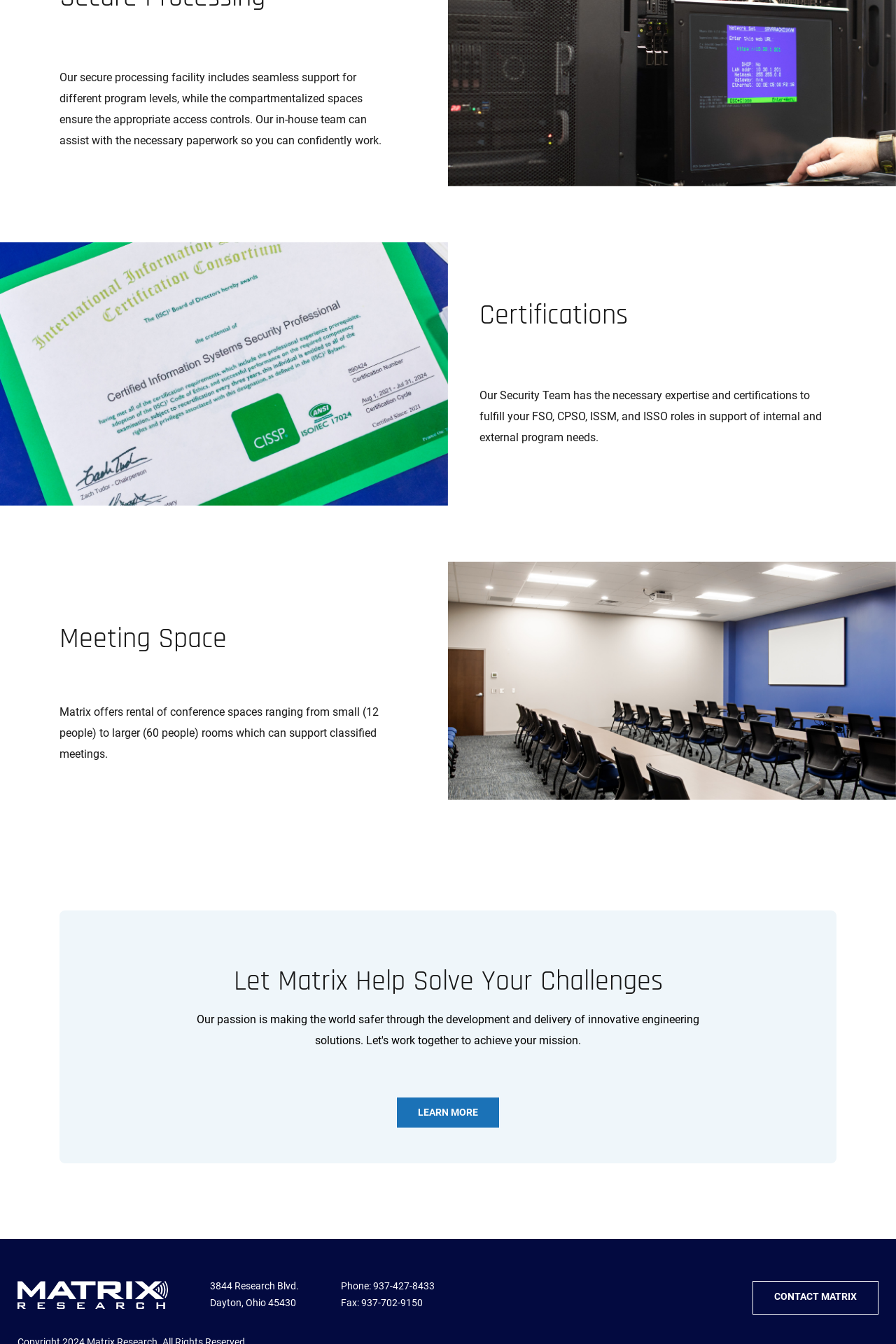What is the address of Matrix Research?
Please respond to the question with as much detail as possible.

The address of Matrix Research can be found at the bottom of the webpage, which is '3844 Research Blvd, Dayton, Ohio 45430'.